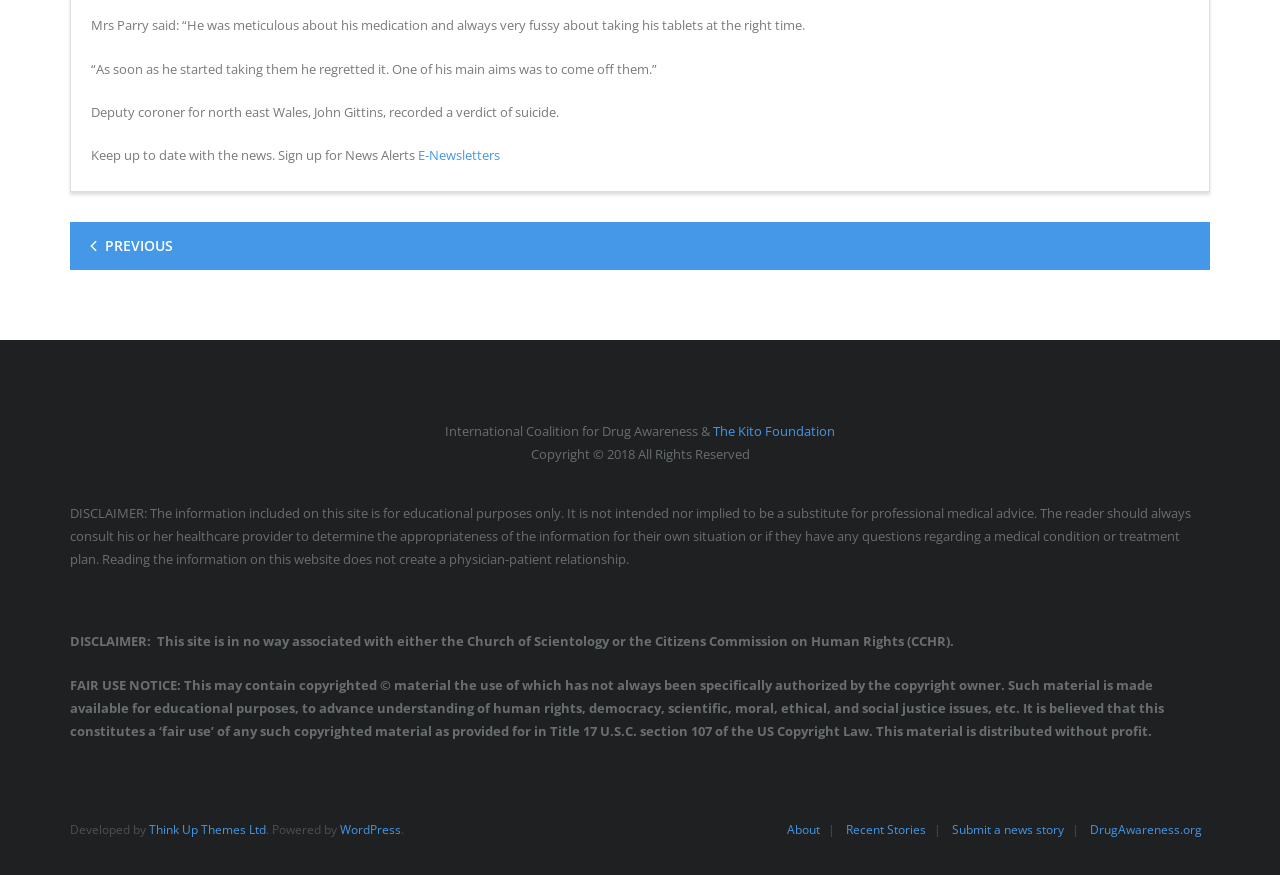Please analyze the image and give a detailed answer to the question:
What is the name of the foundation mentioned in the website?

The answer can be found in the link element with the text 'The Kito Foundation' which is a child element of the complementary element with the bounding box coordinates [0.055, 0.48, 0.945, 0.68]